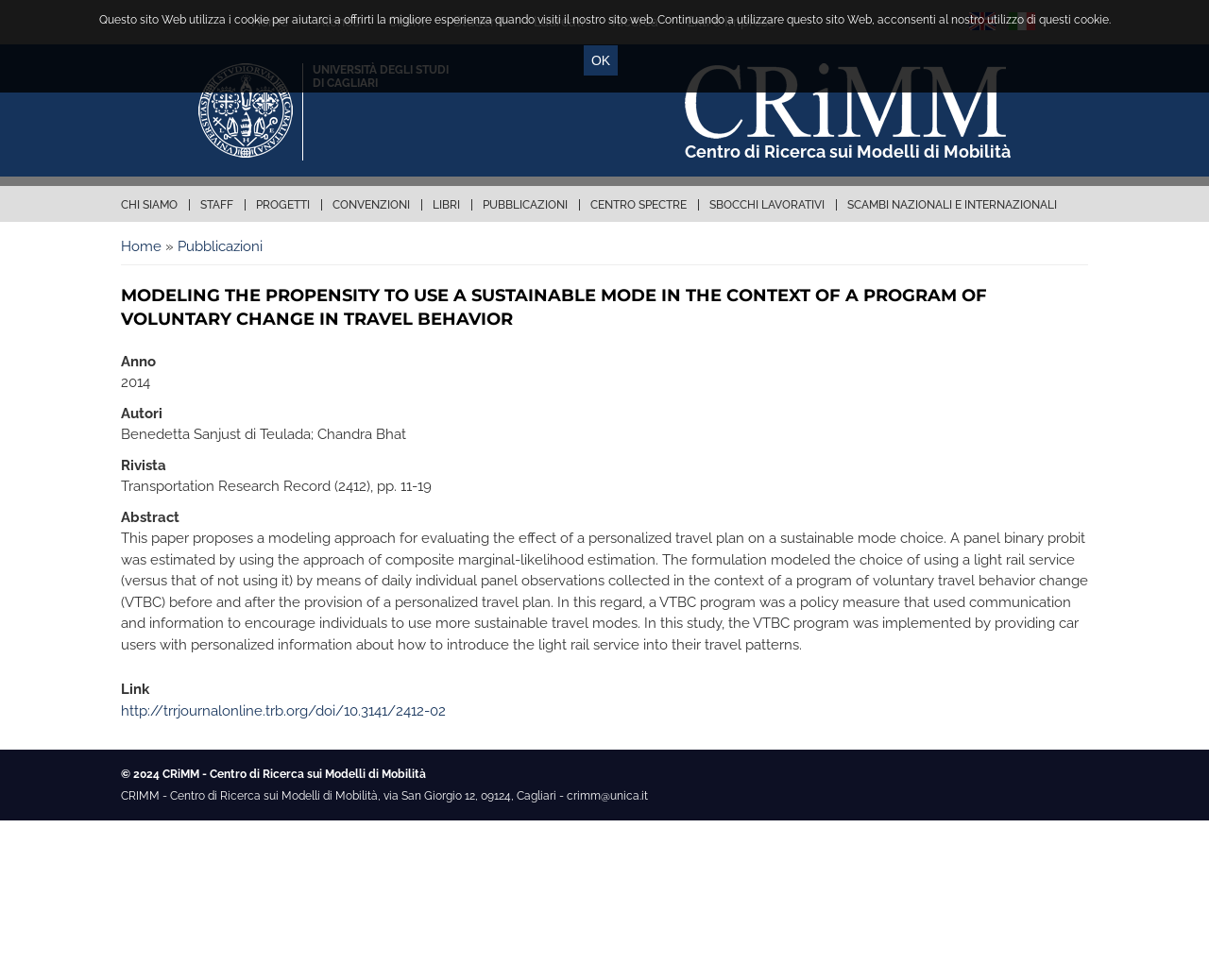What is the name of the university?
Can you provide an in-depth and detailed response to the question?

The name of the university can be found in the top section of the webpage, where it is written 'Università degli Studi di Cagliari'.